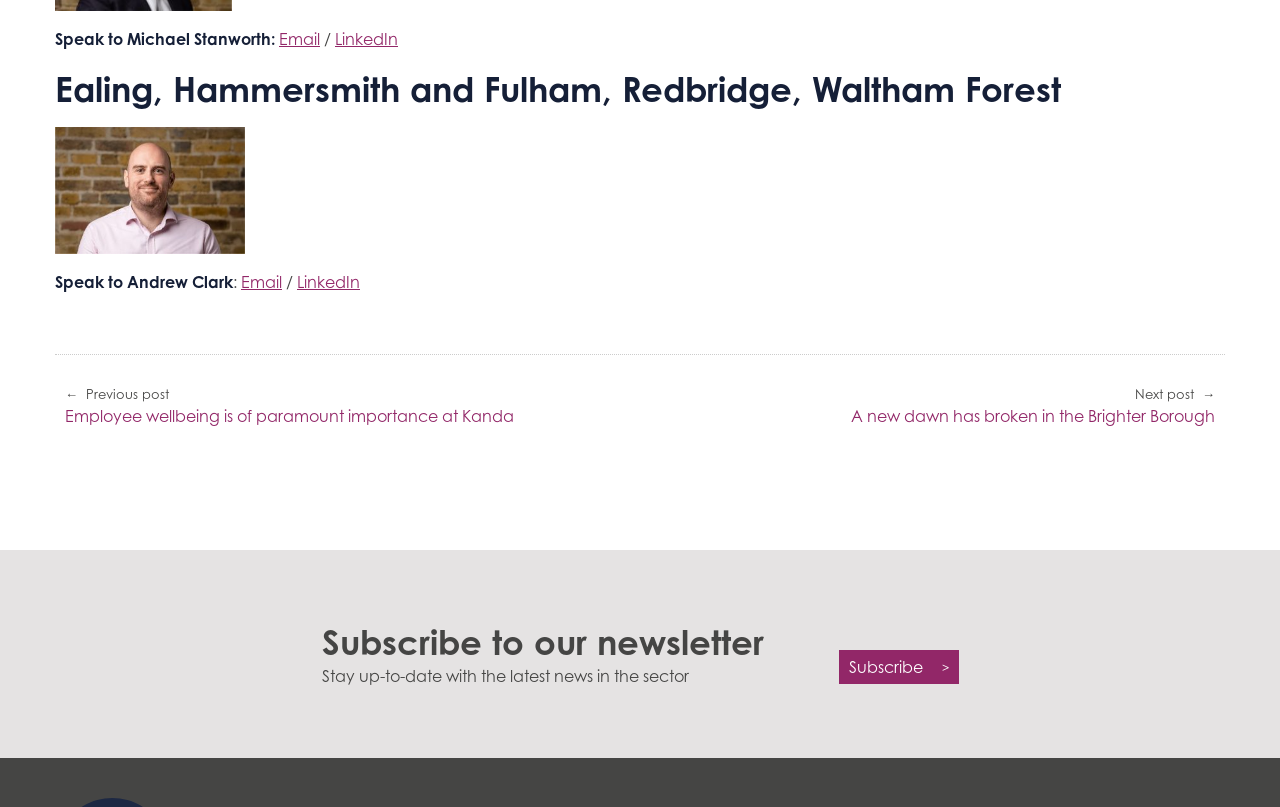Locate the bounding box coordinates of the item that should be clicked to fulfill the instruction: "Go to the previous post".

[0.043, 0.464, 0.409, 0.543]